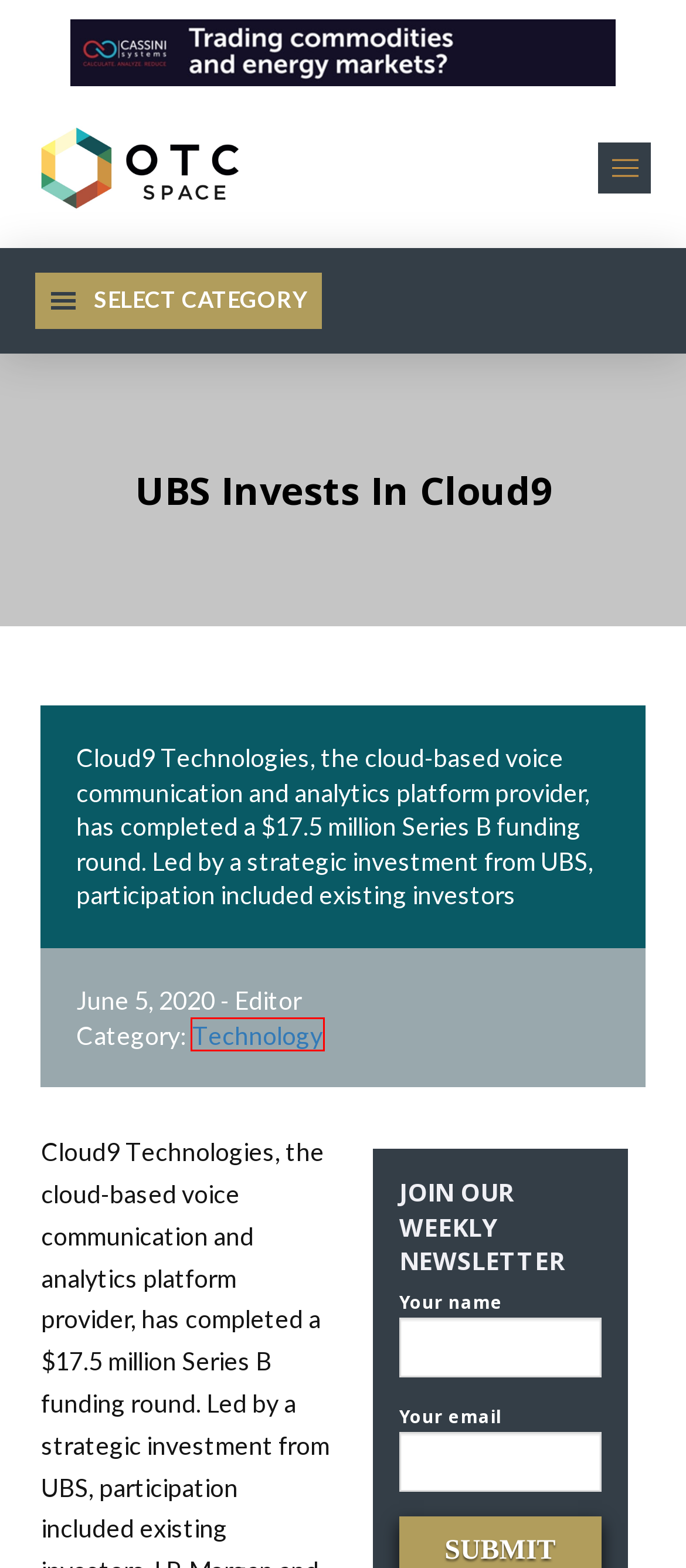Examine the screenshot of a webpage with a red rectangle bounding box. Select the most accurate webpage description that matches the new webpage after clicking the element within the bounding box. Here are the candidates:
A. Association Archives - OTC Space
B. Post Trade Processing Archives - OTC Space
C. OpenGamma and Eurex Margin Expert Video Series
D. OSTTRA launches new solution to digitise paper confirmations
E. Technology Archives - OTC Space
F. Home - OTC Space
G. Collateral Management Archives - OTC Space
H. New Connectivity Between MarkitWire and triResolve

E